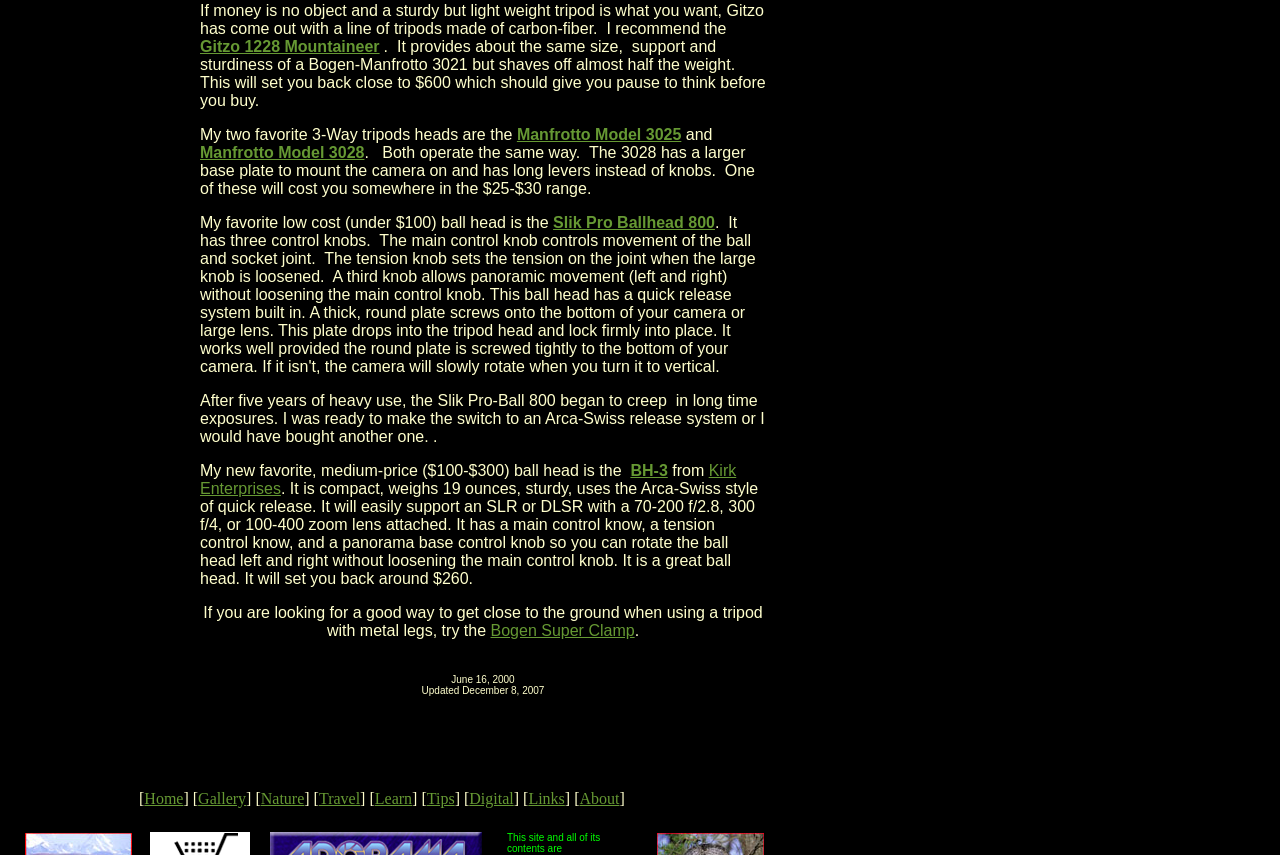Using the format (top-left x, top-left y, bottom-right x, bottom-right y), and given the element description, identify the bounding box coordinates within the screenshot: BH-3

[0.493, 0.54, 0.522, 0.56]